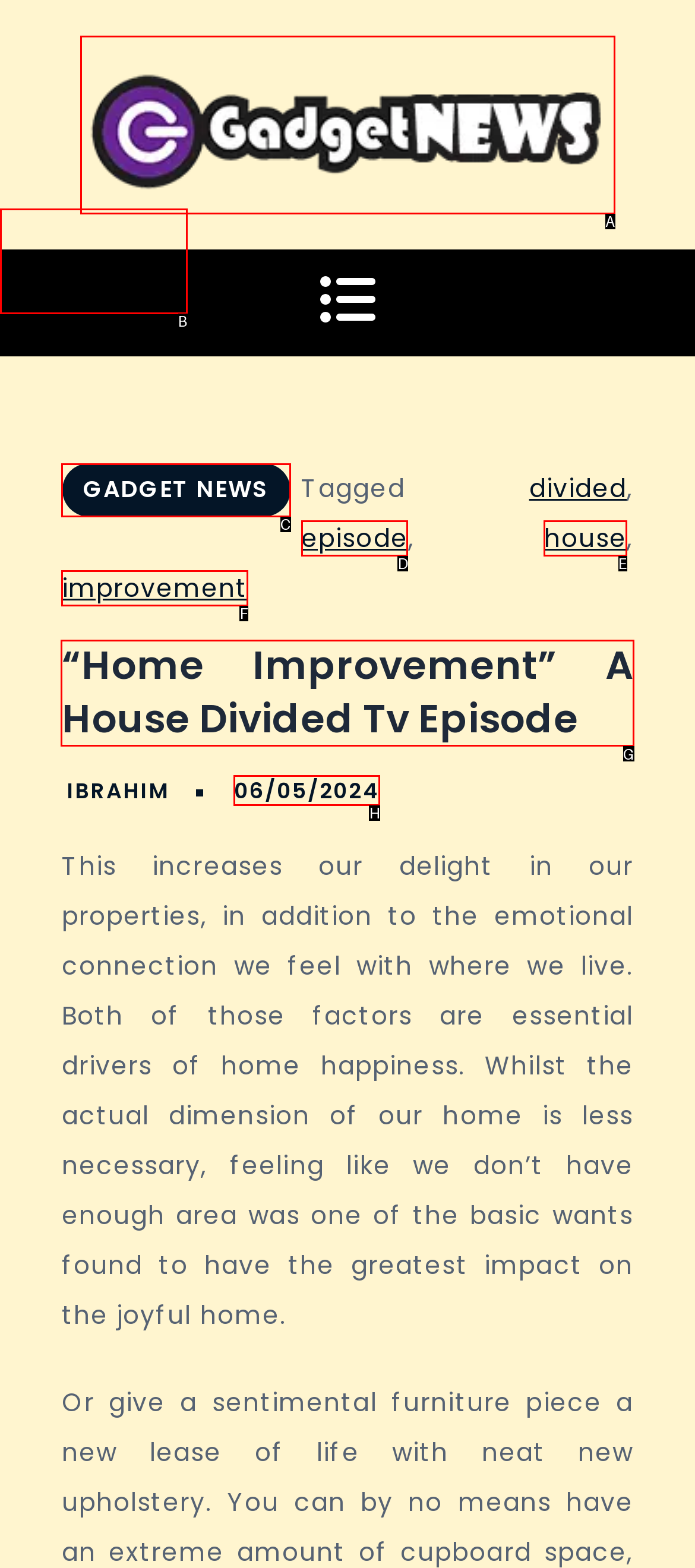Decide which letter you need to select to fulfill the task: read the article title
Answer with the letter that matches the correct option directly.

G